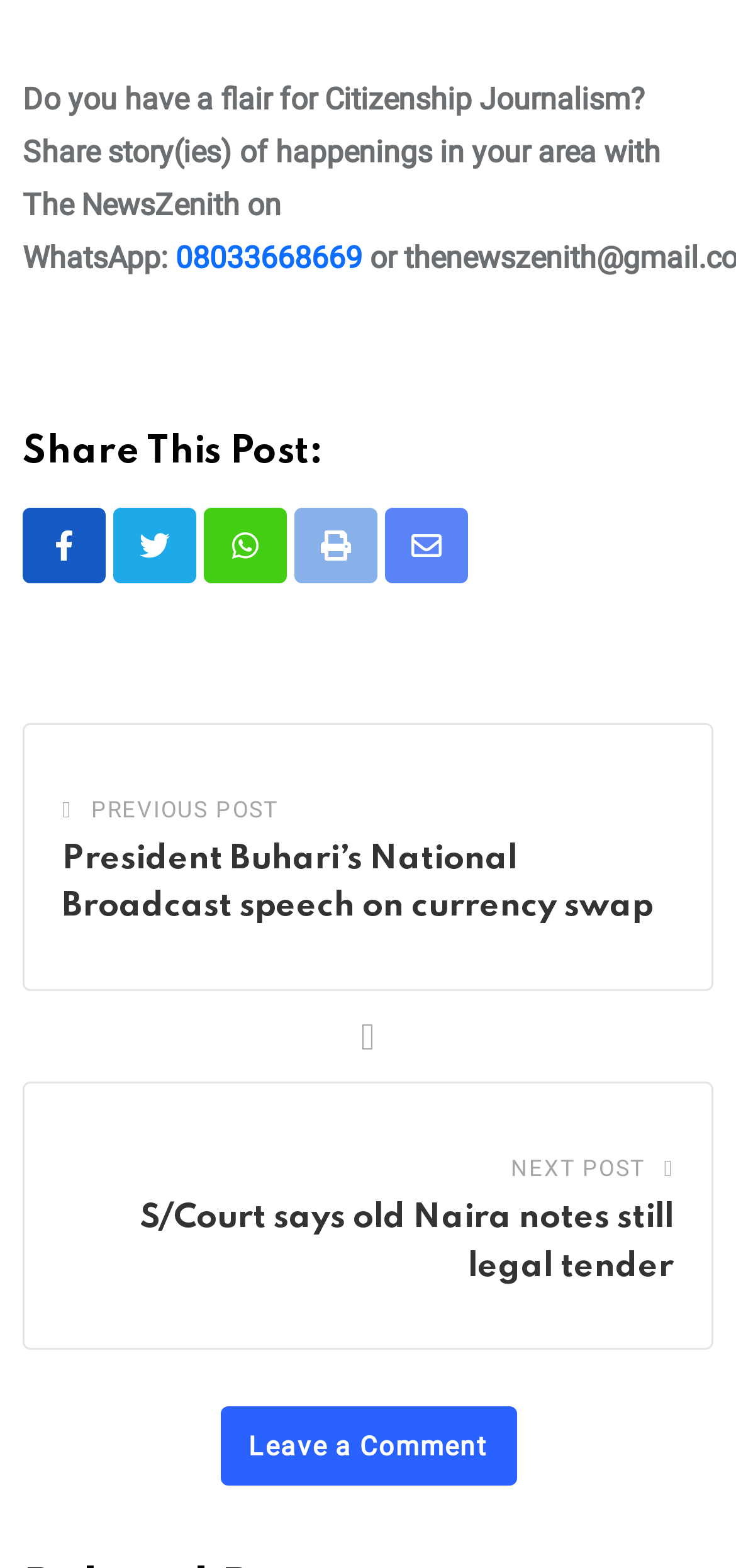Pinpoint the bounding box coordinates of the clickable area necessary to execute the following instruction: "Read previous post". The coordinates should be given as four float numbers between 0 and 1, namely [left, top, right, bottom].

[0.124, 0.499, 0.378, 0.533]